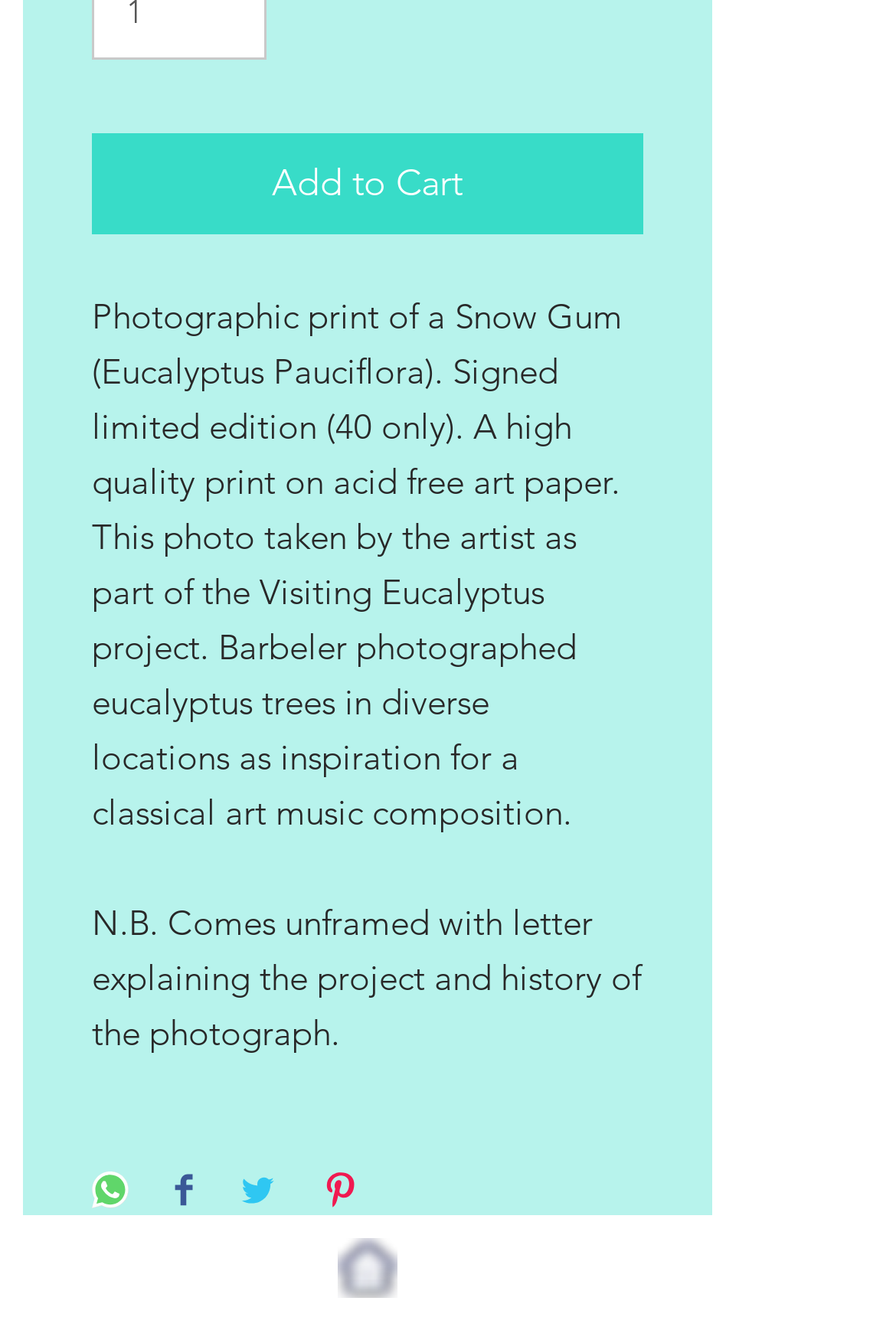What social media platforms can the product be shared on?
Please use the image to provide an in-depth answer to the question.

The social media platforms that the product can be shared on can be determined from the button elements with the descriptions 'Share on WhatsApp', 'Share on Facebook', 'Share on Twitter', and 'Pin on Pinterest'.